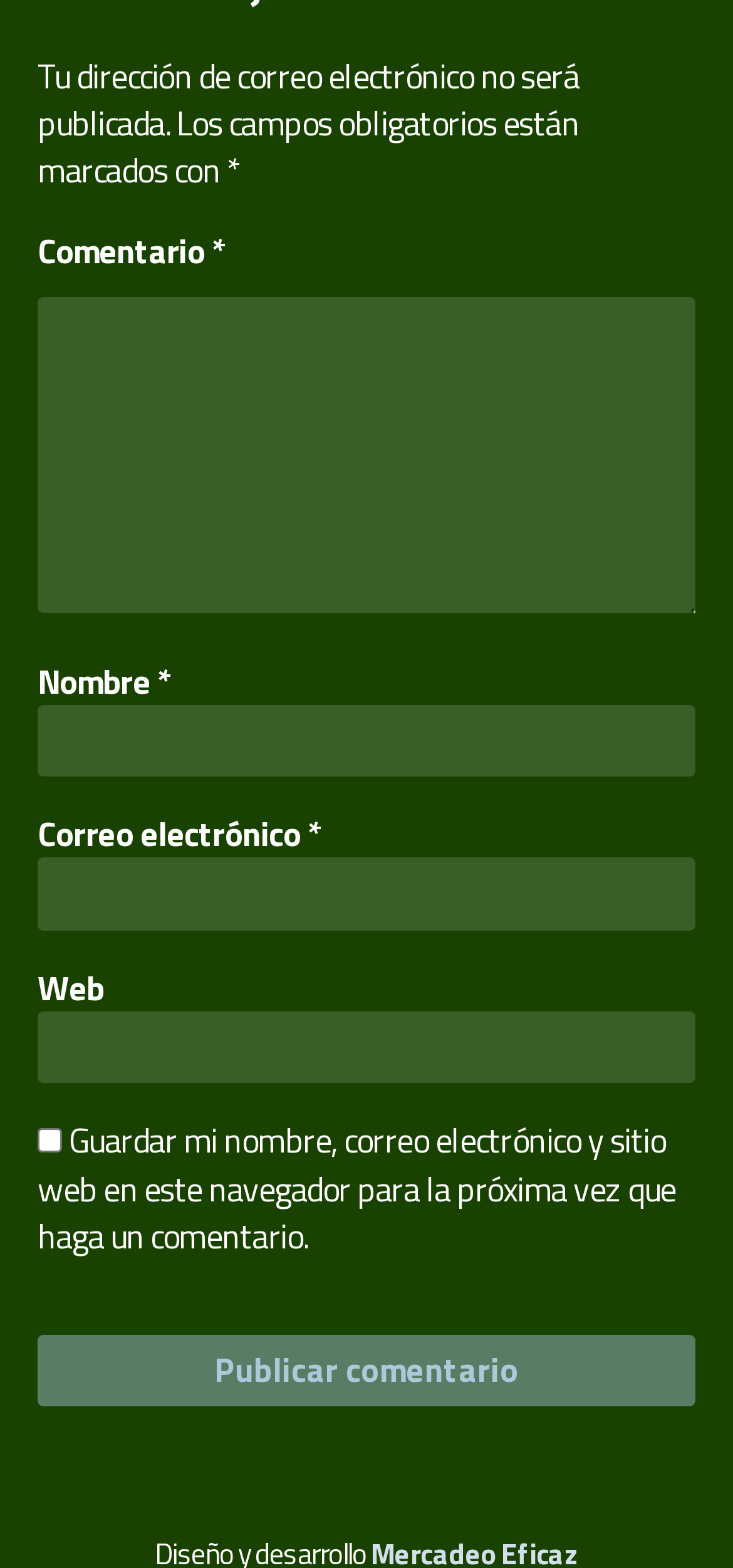What symbol is used to indicate required fields?
Based on the visual, give a brief answer using one word or a short phrase.

*